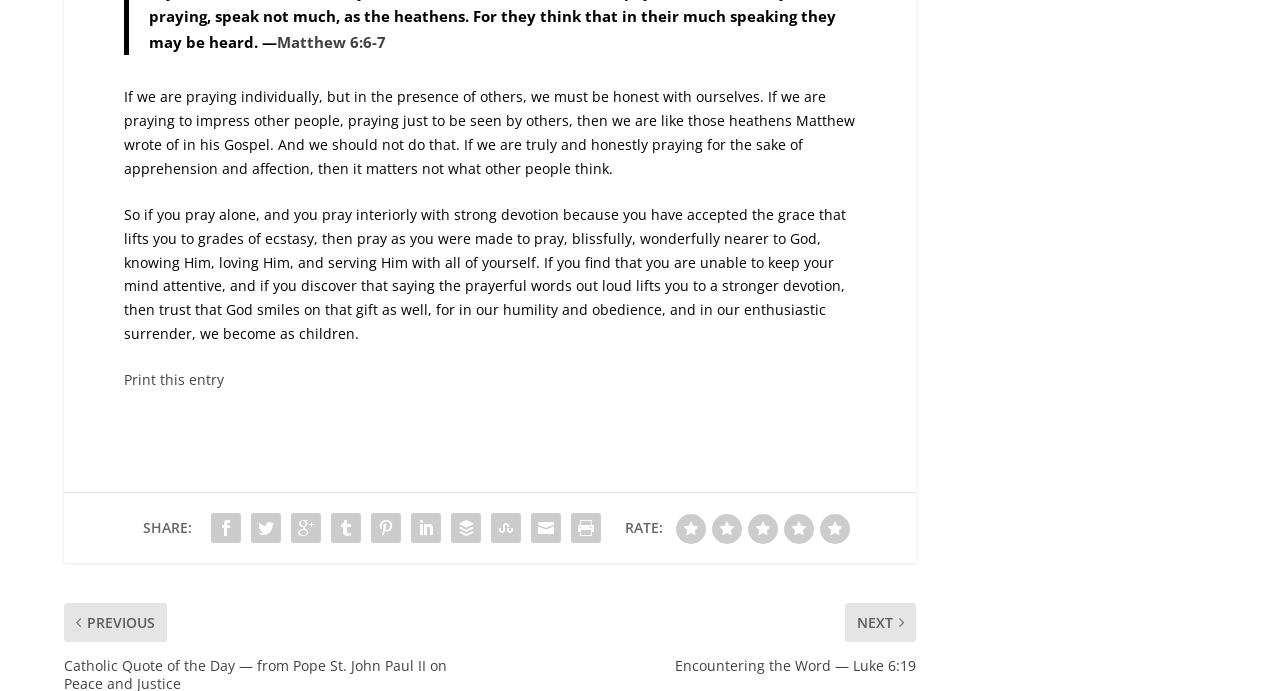Identify the bounding box coordinates of the element to click to follow this instruction: 'Share on Facebook'. Ensure the coordinates are four float values between 0 and 1, provided as [left, top, right, bottom].

[0.161, 0.735, 0.192, 0.793]